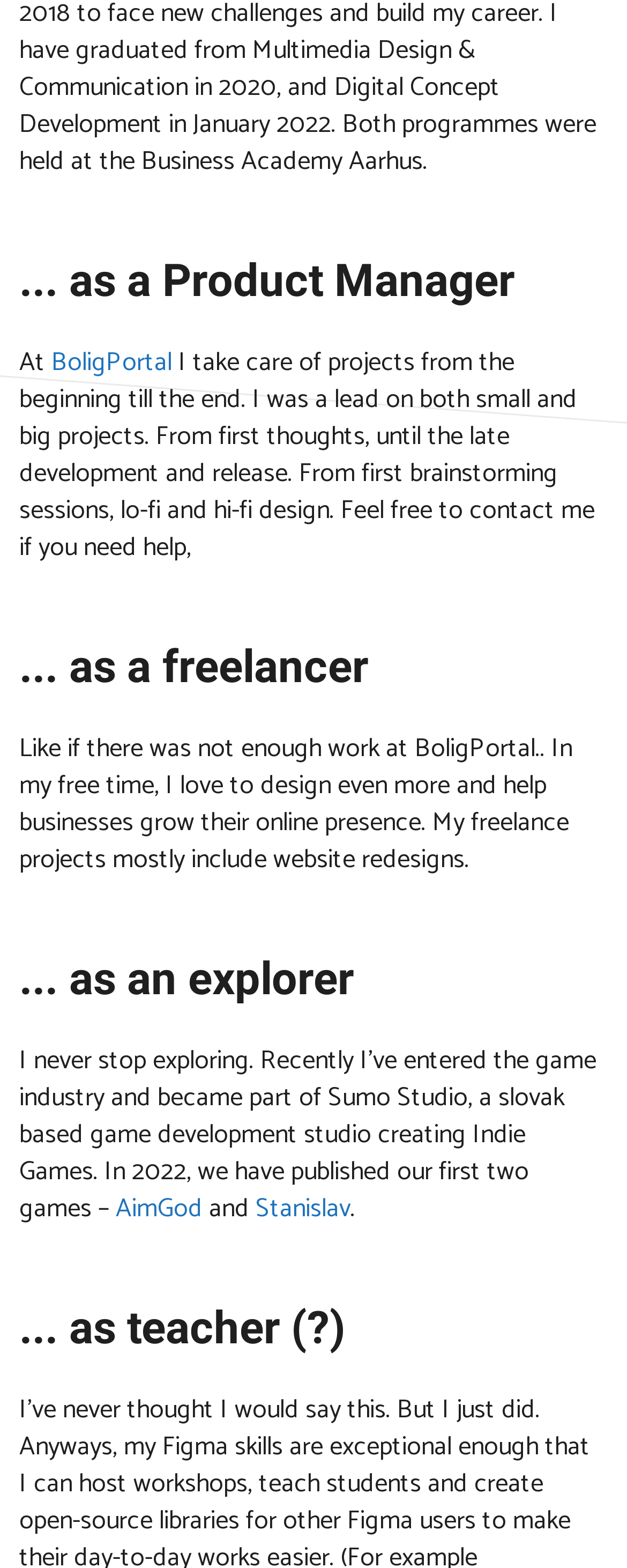From the element description: "AimGod", extract the bounding box coordinates of the UI element. The coordinates should be expressed as four float numbers between 0 and 1, in the order [left, top, right, bottom].

[0.185, 0.757, 0.323, 0.784]